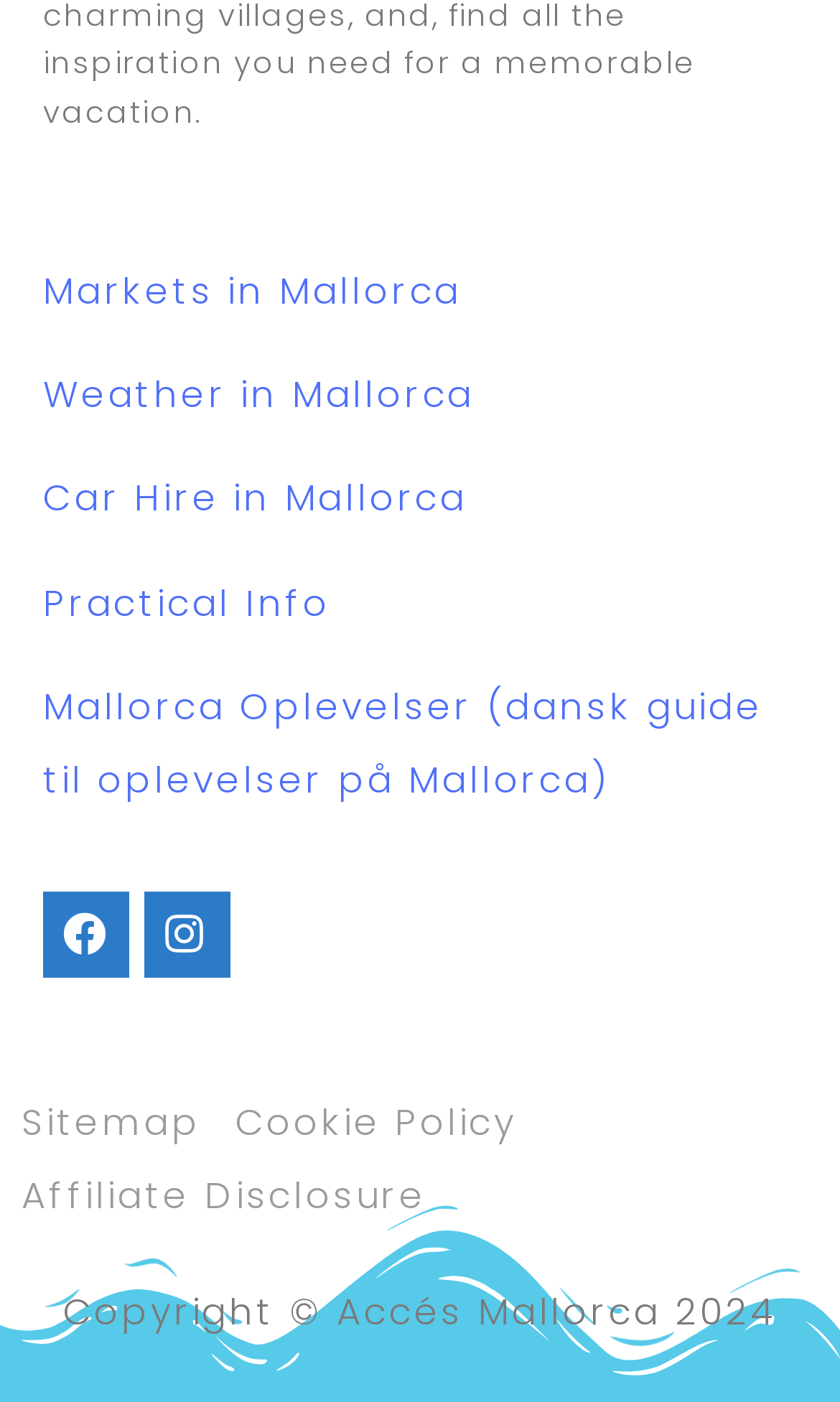Determine the bounding box coordinates for the clickable element to execute this instruction: "Visit Facebook page". Provide the coordinates as four float numbers between 0 and 1, i.e., [left, top, right, bottom].

[0.051, 0.635, 0.154, 0.697]